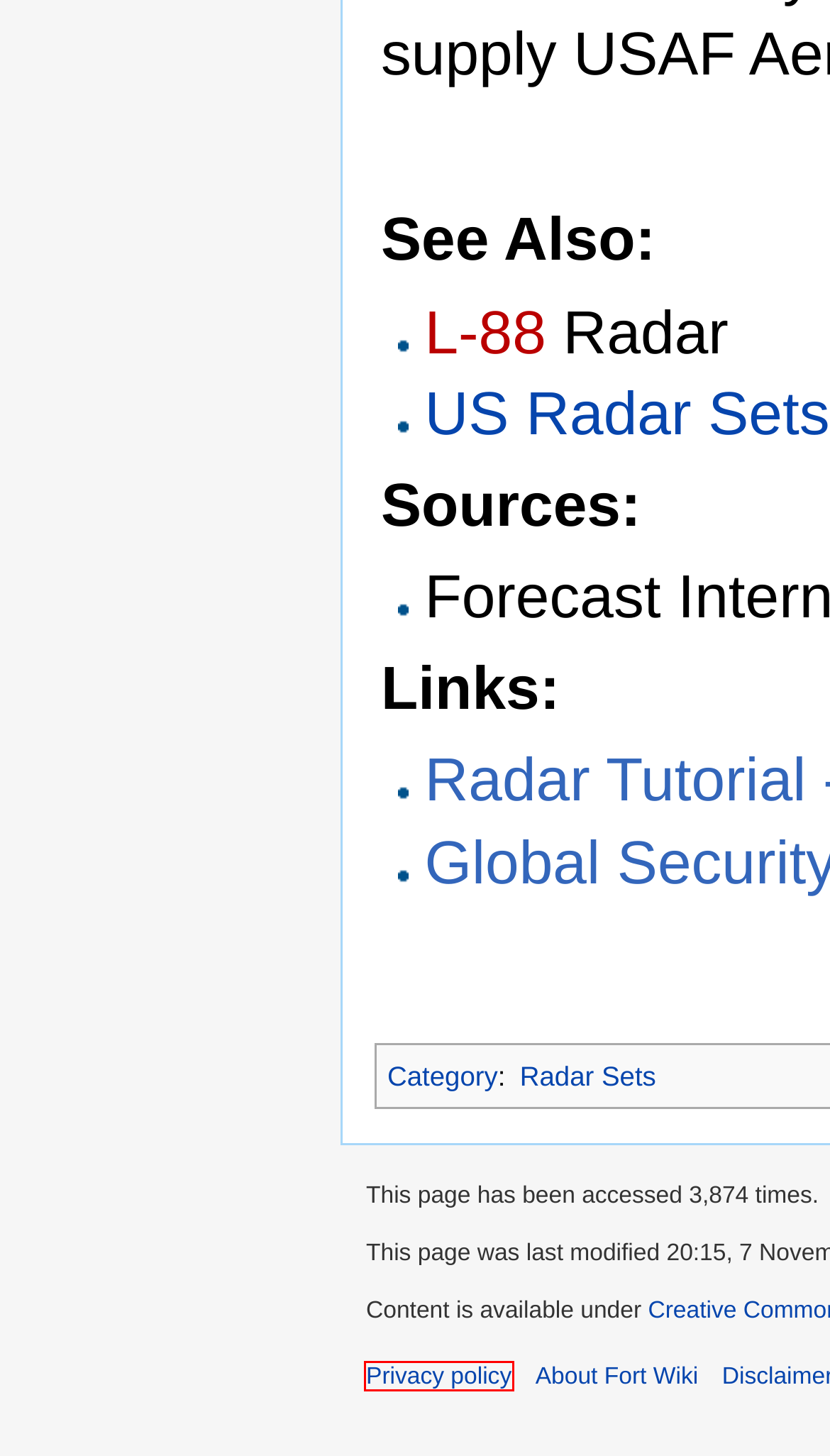Examine the screenshot of the webpage, which includes a red bounding box around an element. Choose the best matching webpage description for the page that will be displayed after clicking the element inside the red bounding box. Here are the candidates:
A. TPS-63/FortWiki:About - FortWiki Historic U.S. and Canadian Forts
B. TPS-63/US Radar Sets - FortWiki Historic U.S. and Canadian Forts
C. TPS-63/FortWiki:Privacy policy - FortWiki Historic U.S. and Canadian Forts
D. TPS-63/ToDo - FortWiki Historic U.S. and Canadian Forts
E. TPS-63/Special:RecentChangesLinked/TPS-63 - FortWiki Historic U.S. and Canadian Forts
F. TPS-63/Deming Aerostat Radar Site - FortWiki Historic U.S. and Canadian Forts
G. TPS-63/Special:Categories - FortWiki Historic U.S. and Canadian Forts
H. TPS-63/Fort Wiki - FortWiki Historic U.S. and Canadian Forts

C